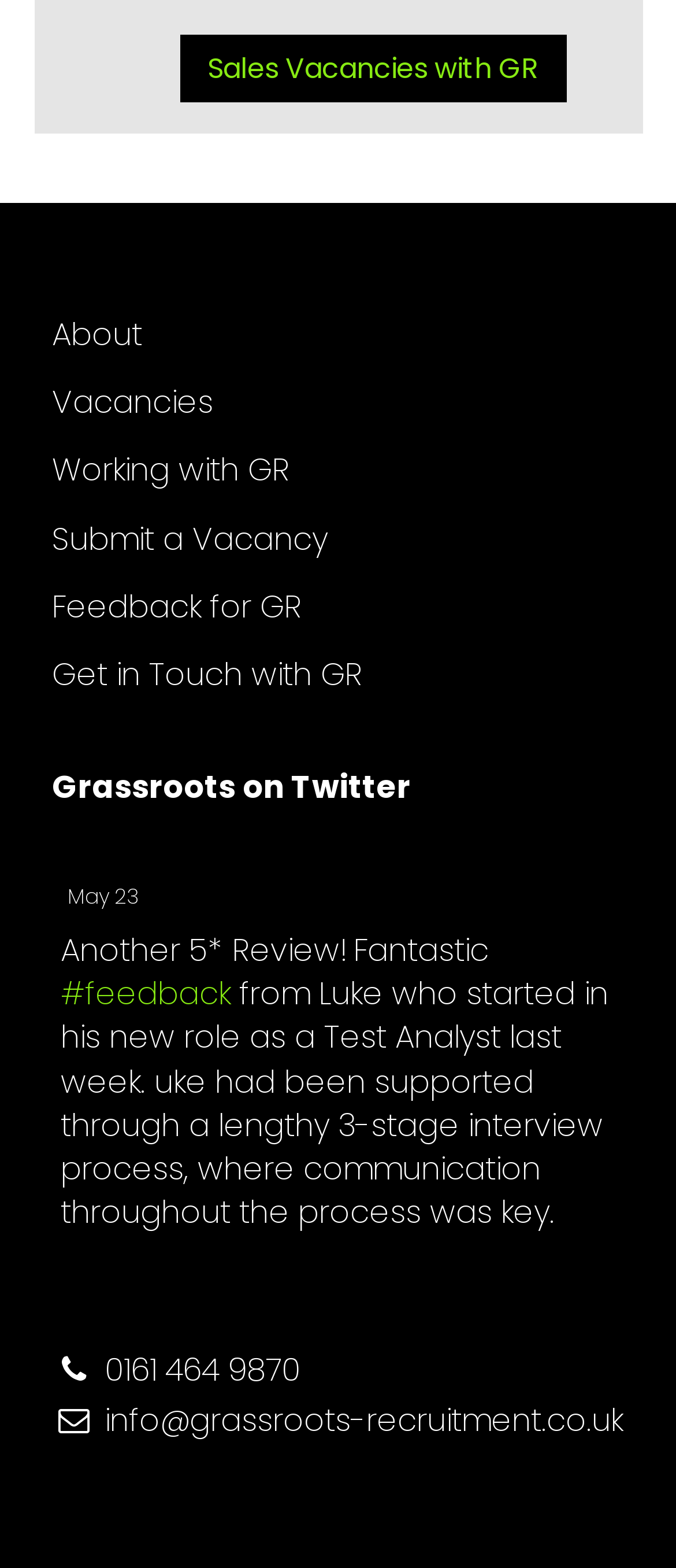Calculate the bounding box coordinates for the UI element based on the following description: "Dr Mark Bettington". Ensure the coordinates are four float numbers between 0 and 1, i.e., [left, top, right, bottom].

None